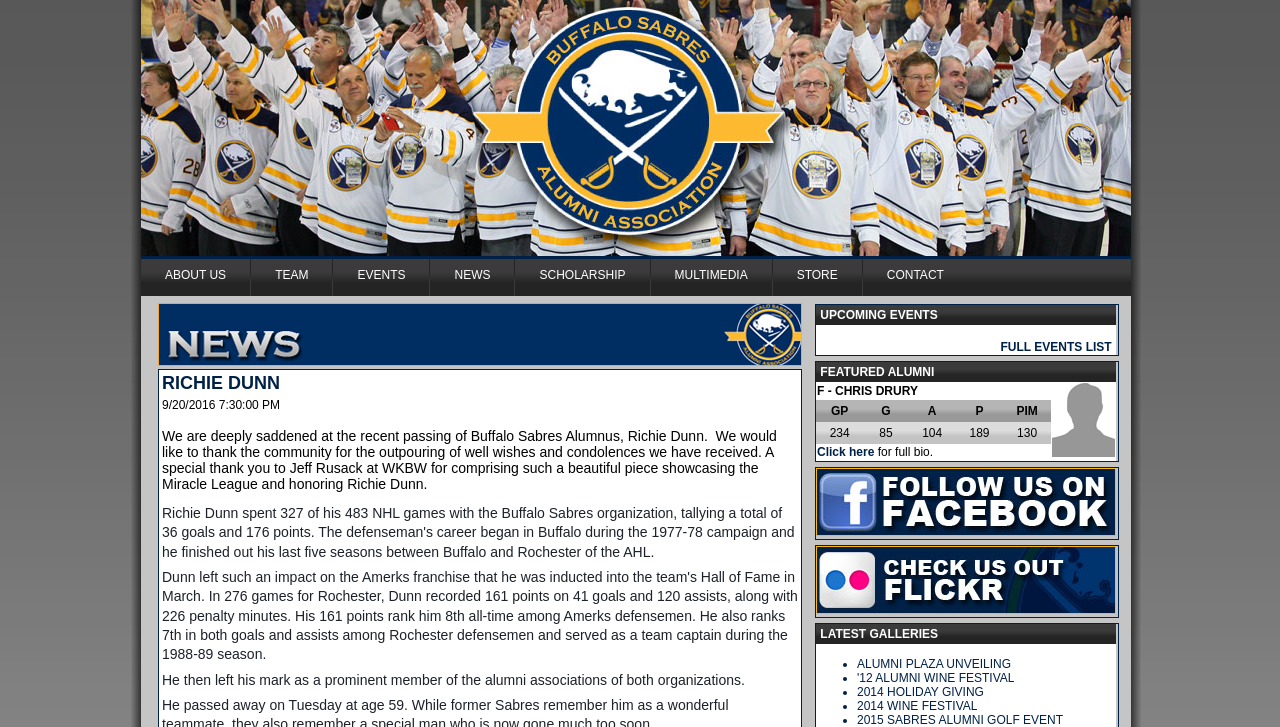Provide the bounding box coordinates of the section that needs to be clicked to accomplish the following instruction: "Visit Facebook page."

[0.638, 0.722, 0.872, 0.741]